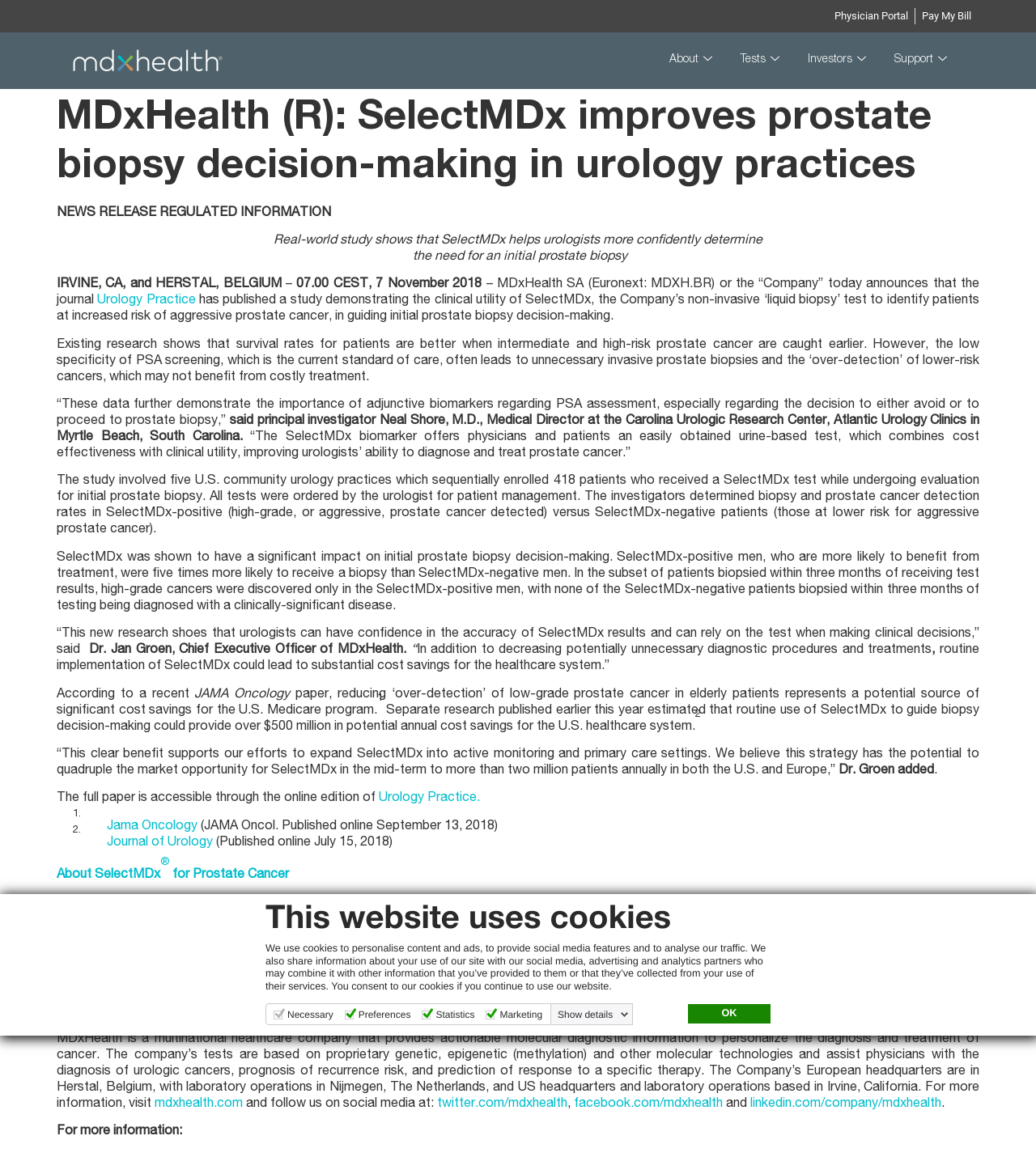Determine the bounding box coordinates of the region I should click to achieve the following instruction: "Go to Physician Portal". Ensure the bounding box coordinates are four float numbers between 0 and 1, i.e., [left, top, right, bottom].

[0.805, 0.007, 0.877, 0.02]